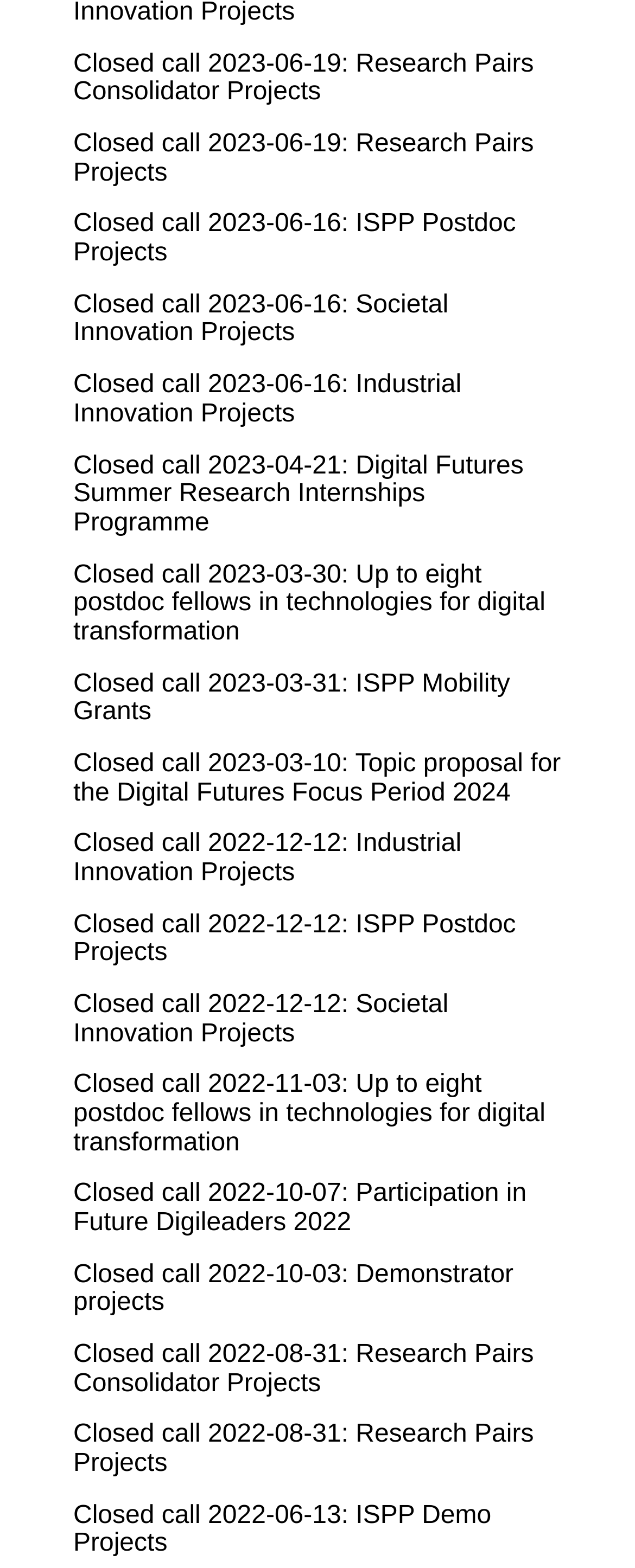How many closed calls are listed on this webpage?
Using the image provided, answer with just one word or phrase.

17